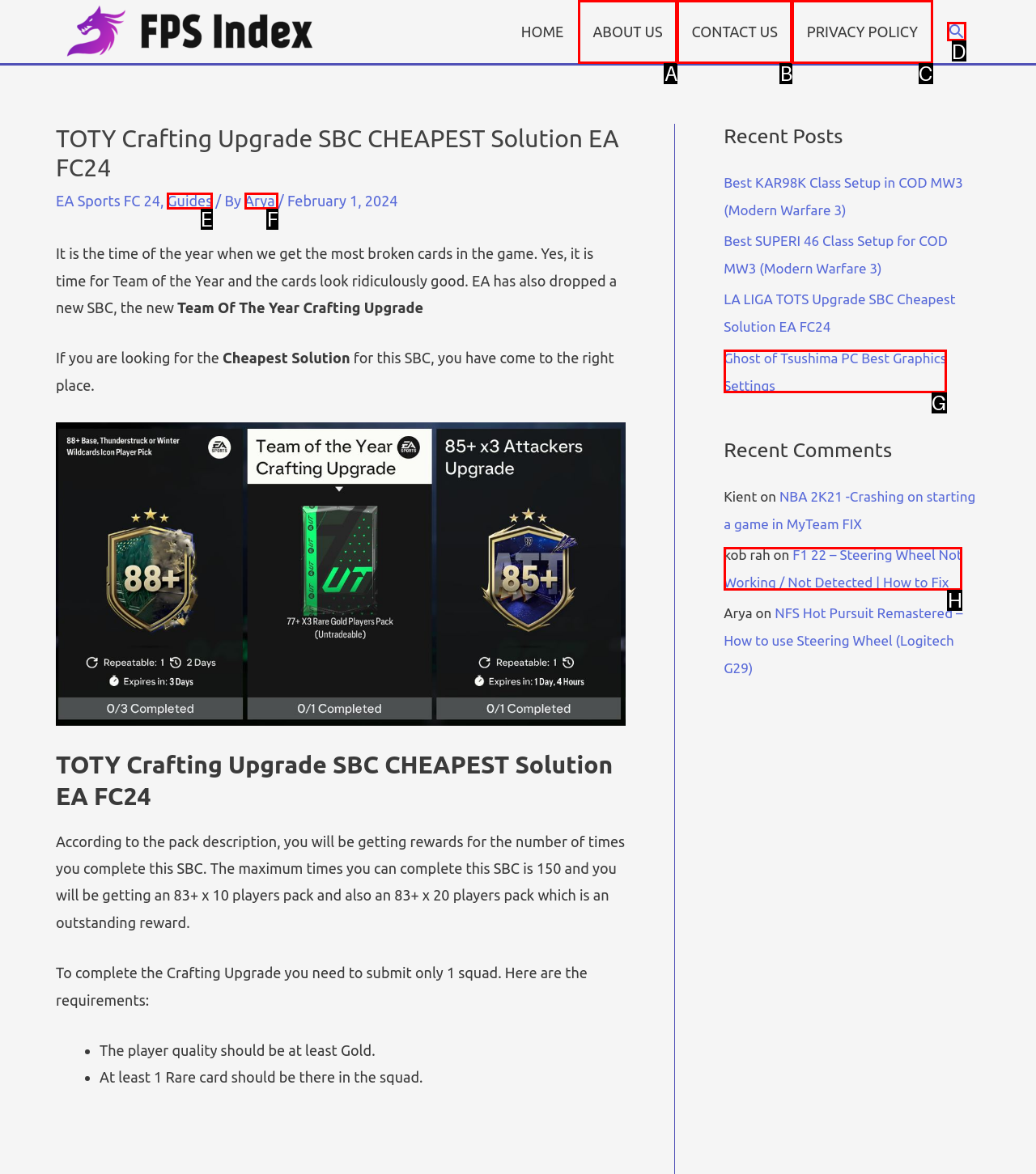Determine which option fits the element description: Guides
Answer with the option’s letter directly.

E